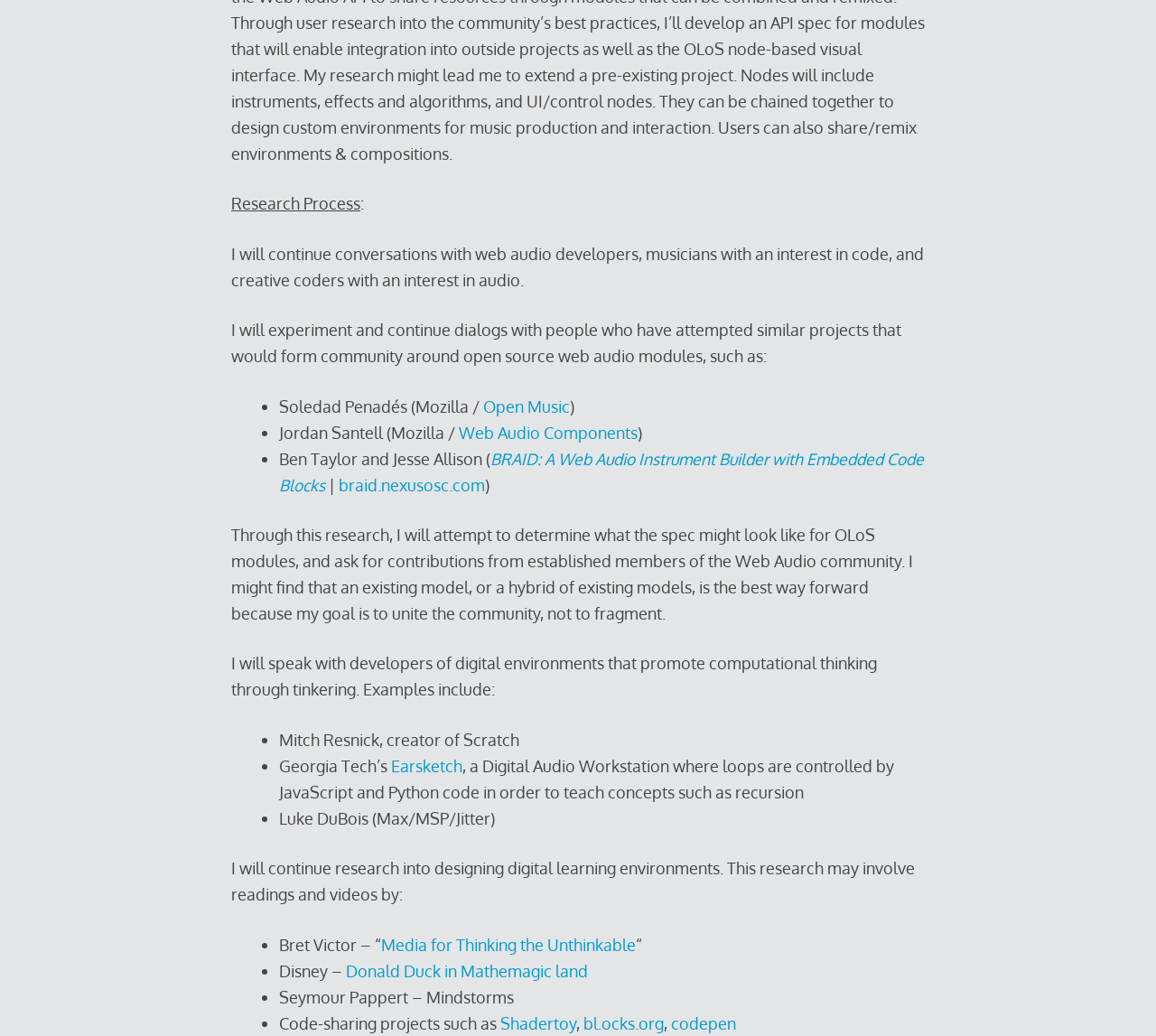Using the element description Web Audio Components, predict the bounding box coordinates for the UI element. Provide the coordinates in (top-left x, top-left y, bottom-right x, bottom-right y) format with values ranging from 0 to 1.

[0.397, 0.408, 0.551, 0.427]